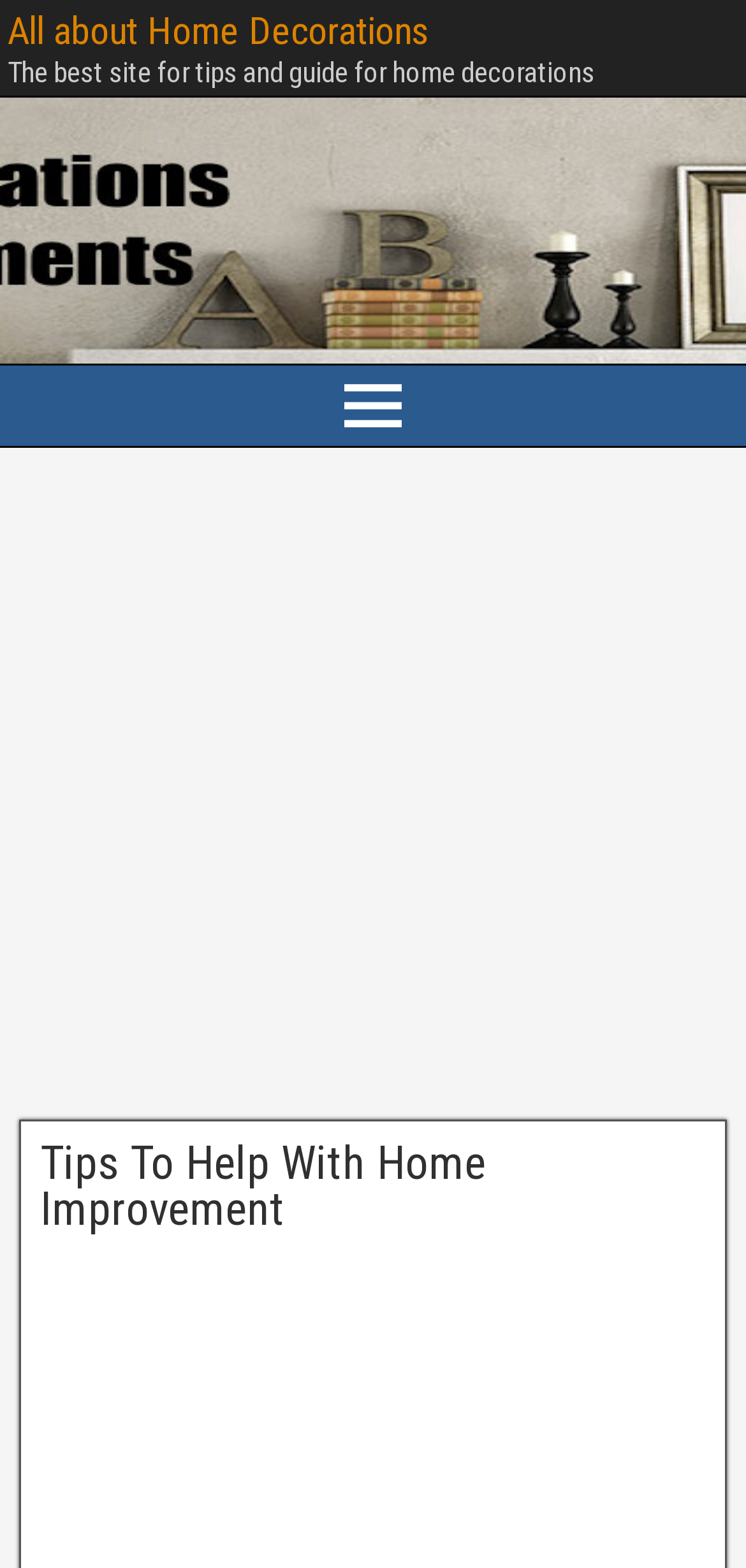What is the tagline of this website?
Using the image as a reference, give an elaborate response to the question.

The static text element located below the main heading contains the text 'The best site for tips and guide for home decorations', which appears to be the tagline of this website.